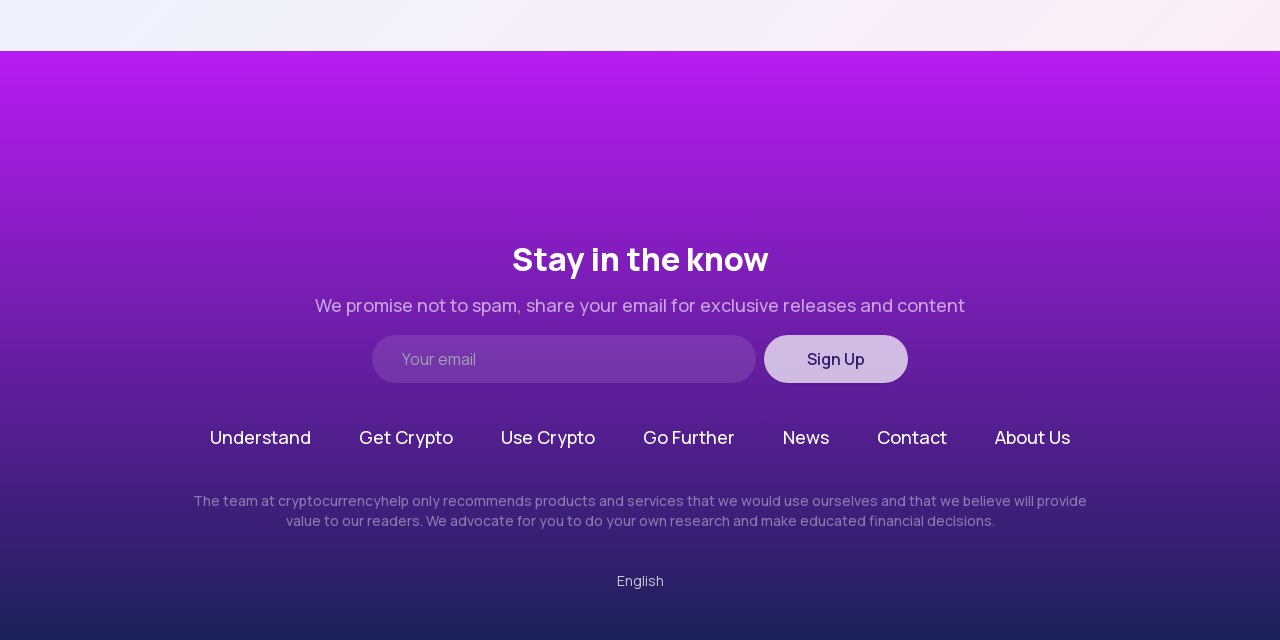Identify the bounding box coordinates for the UI element described as: "Get Crypto". The coordinates should be provided as four floats between 0 and 1: [left, top, right, bottom].

[0.28, 0.661, 0.354, 0.705]